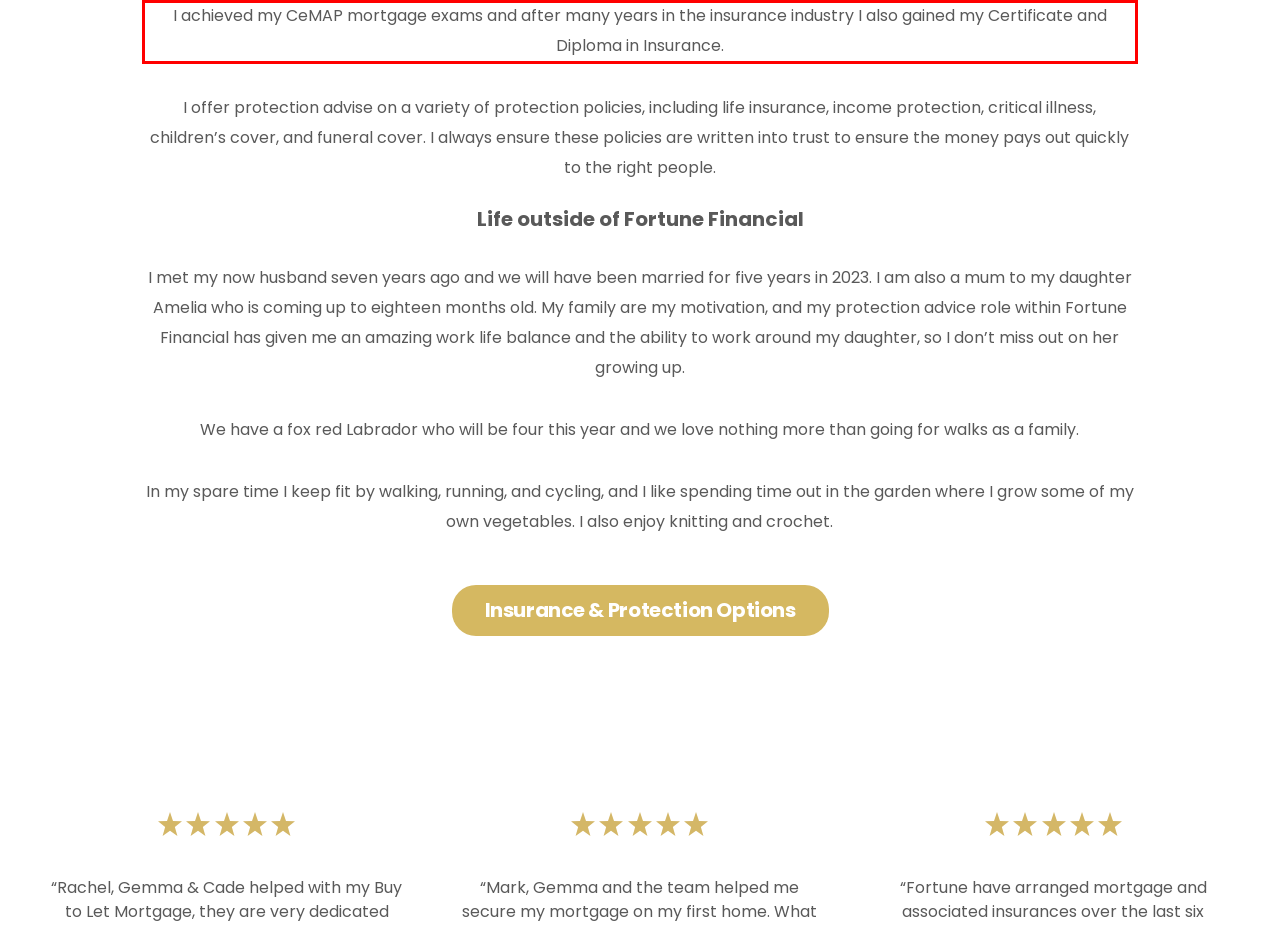Look at the webpage screenshot and recognize the text inside the red bounding box.

I achieved my CeMAP mortgage exams and after many years in the insurance industry I also gained my Certificate and Diploma in Insurance.